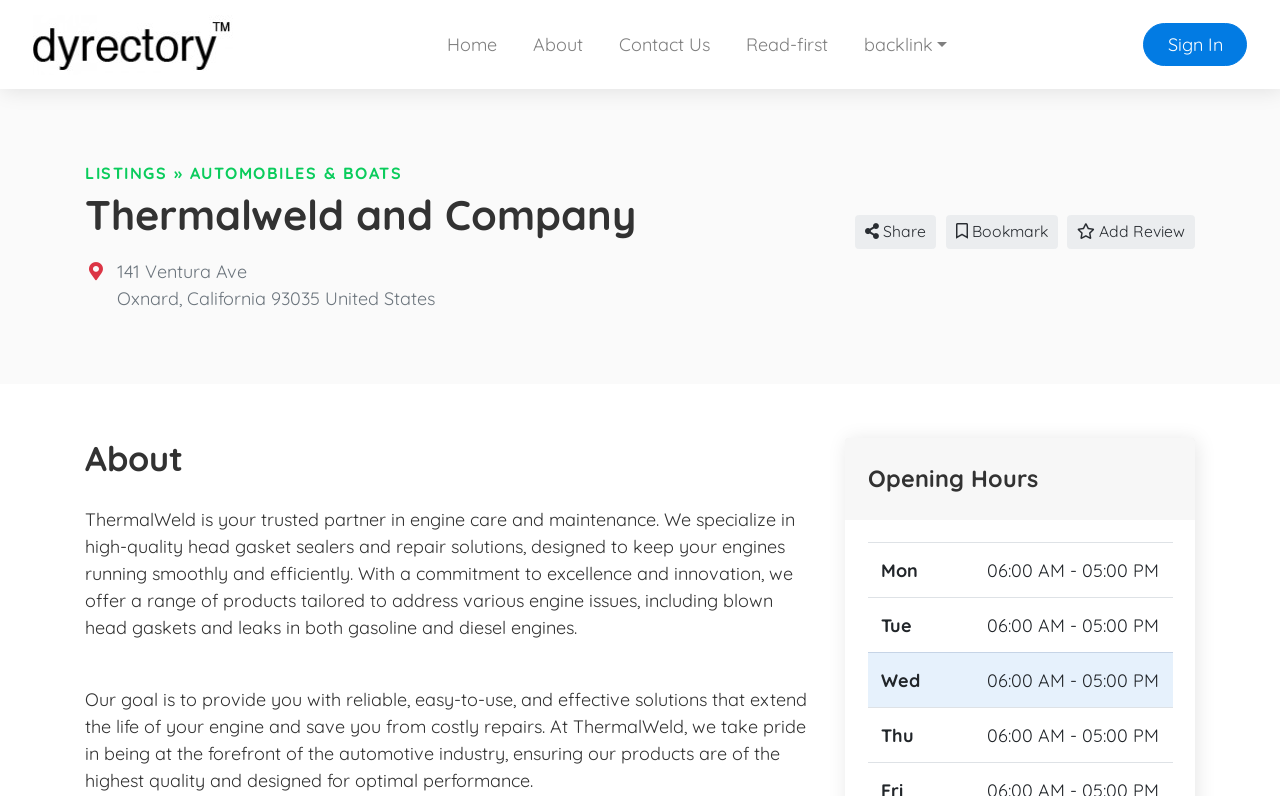Point out the bounding box coordinates of the section to click in order to follow this instruction: "Sign In".

[0.893, 0.029, 0.974, 0.083]